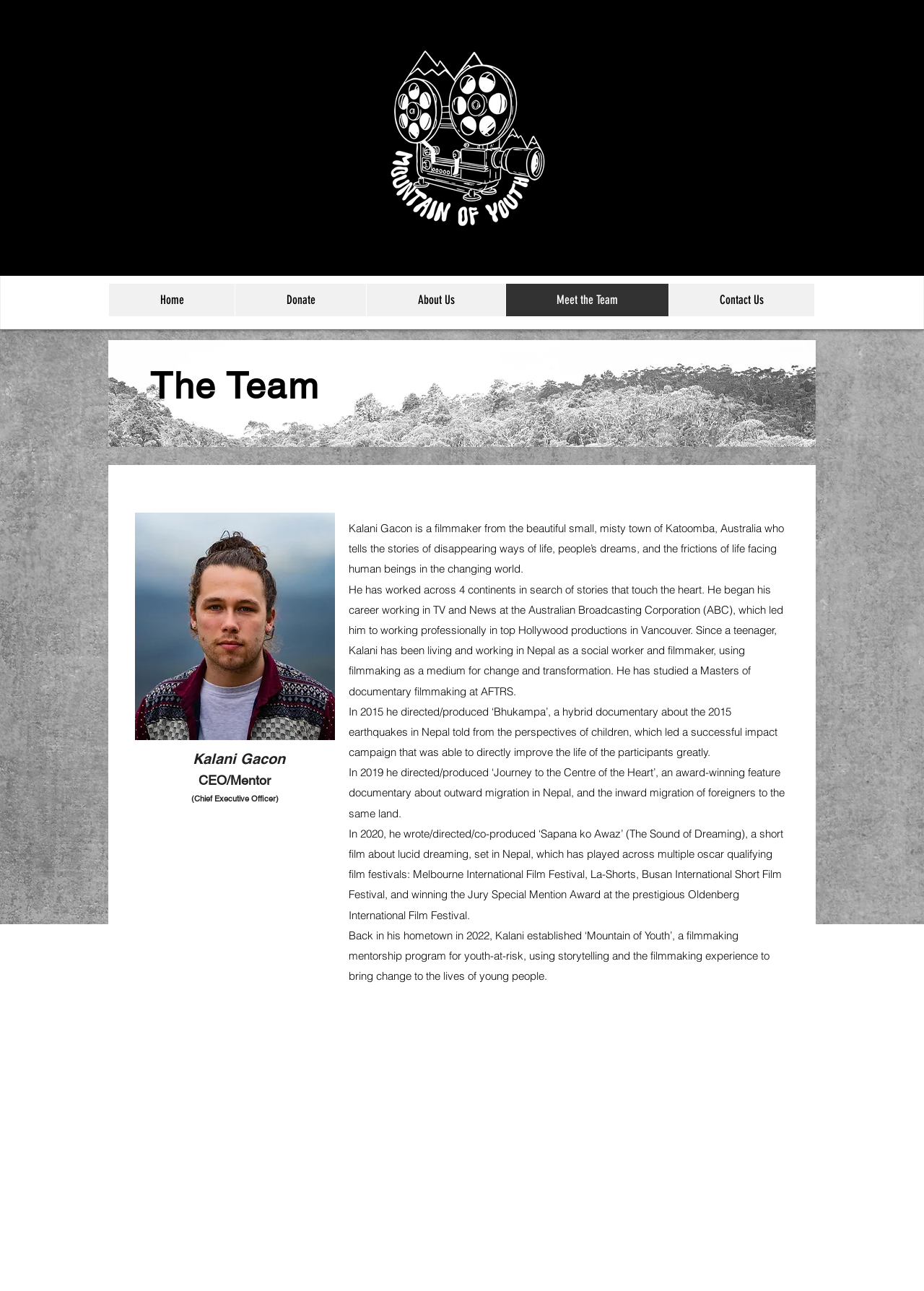Give a one-word or short-phrase answer to the following question: 
How many continents has Kalani Gacon worked on?

4